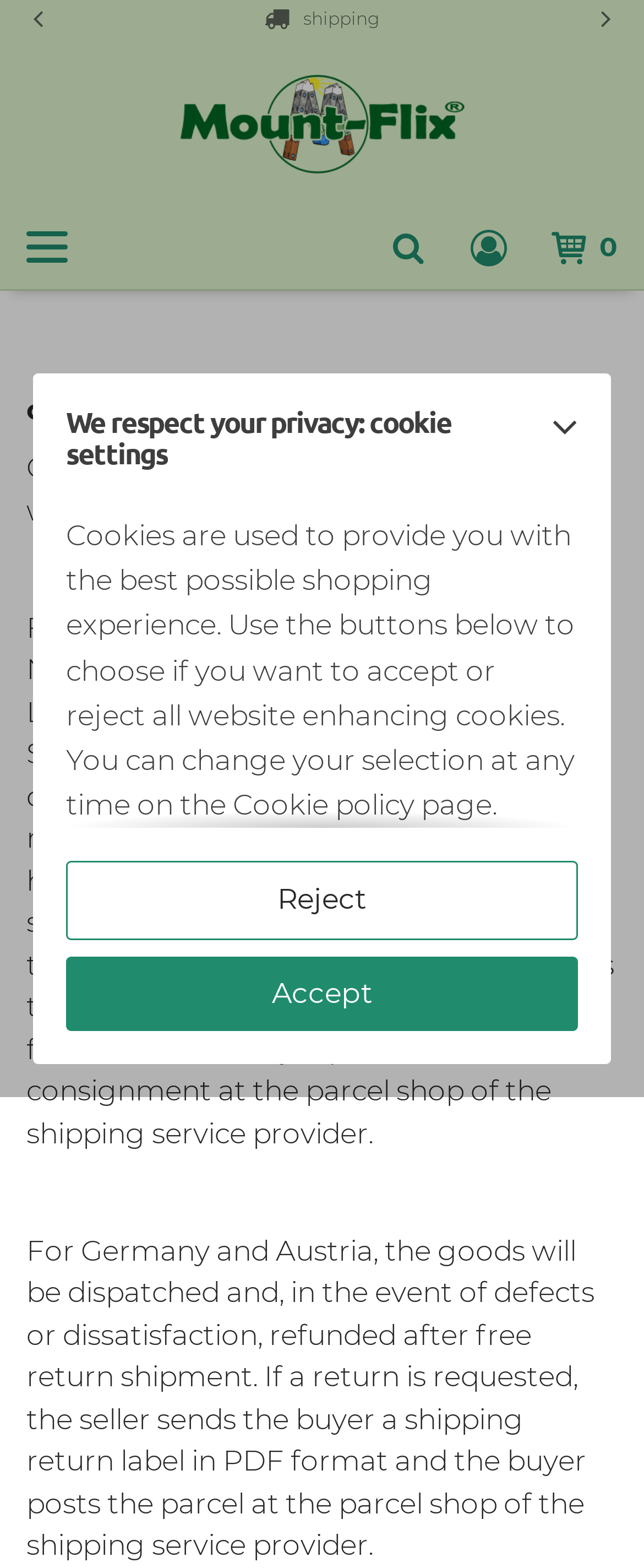What is the right of withdrawal period for consumers?
Look at the image and answer the question with a single word or phrase.

Fourteen days